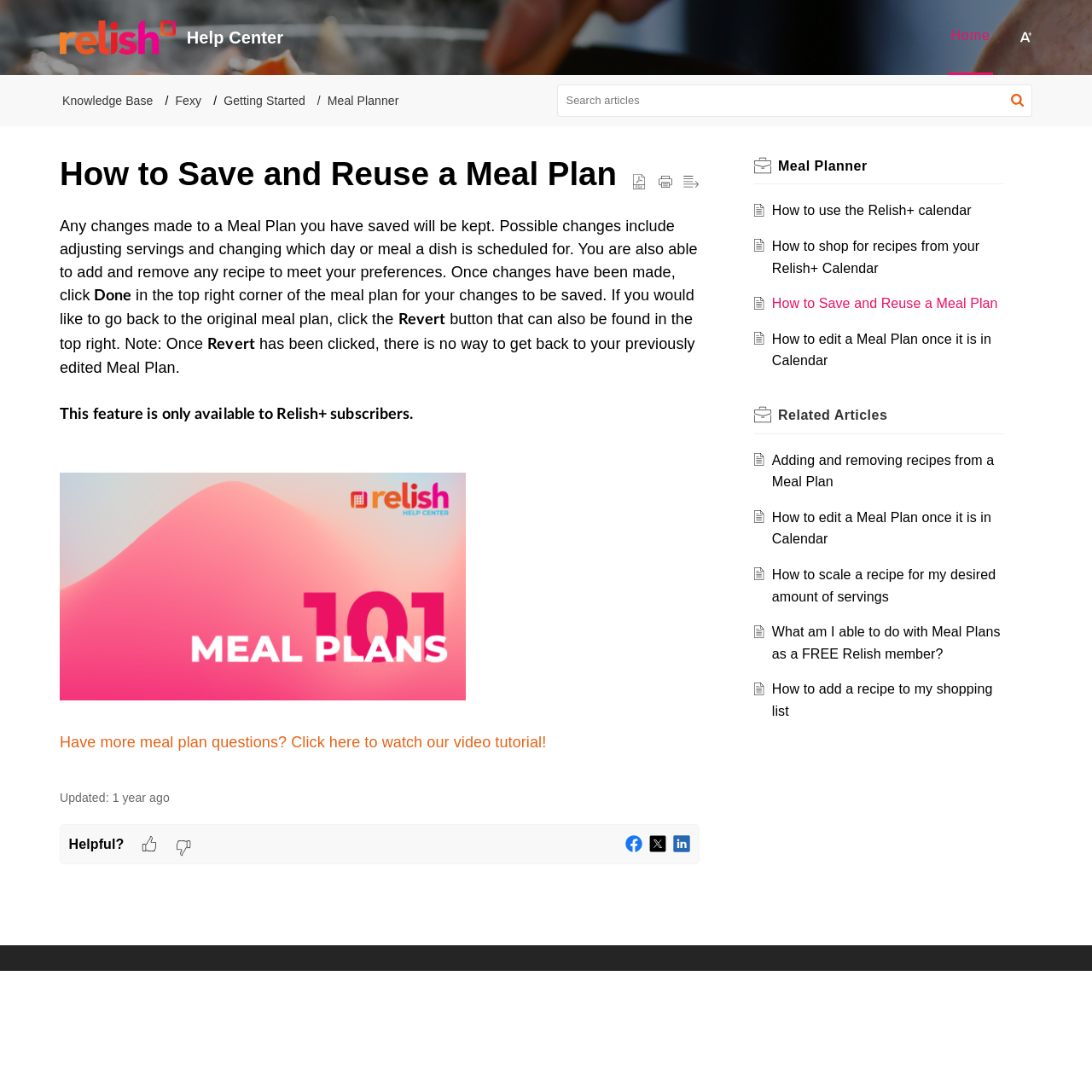Provide a brief response using a word or short phrase to this question:
What is the purpose of the 'Revert' button?

To go back to original meal plan